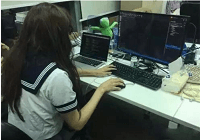Please answer the following question using a single word or phrase: 
How many laptops are in front of the woman?

Two